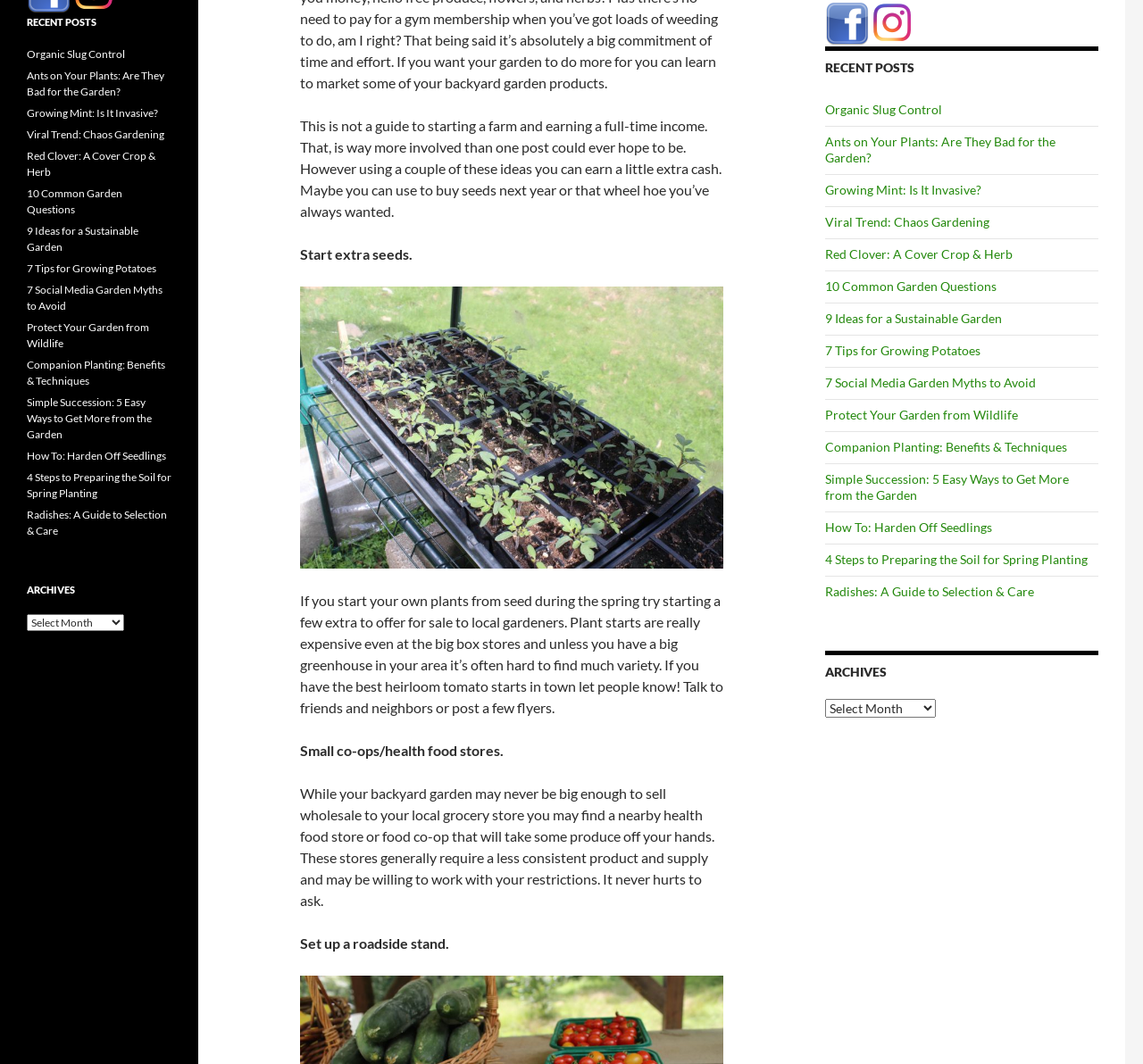Identify the bounding box for the UI element described as: "Viral Trend: Chaos Gardening". Ensure the coordinates are four float numbers between 0 and 1, formatted as [left, top, right, bottom].

[0.023, 0.12, 0.144, 0.133]